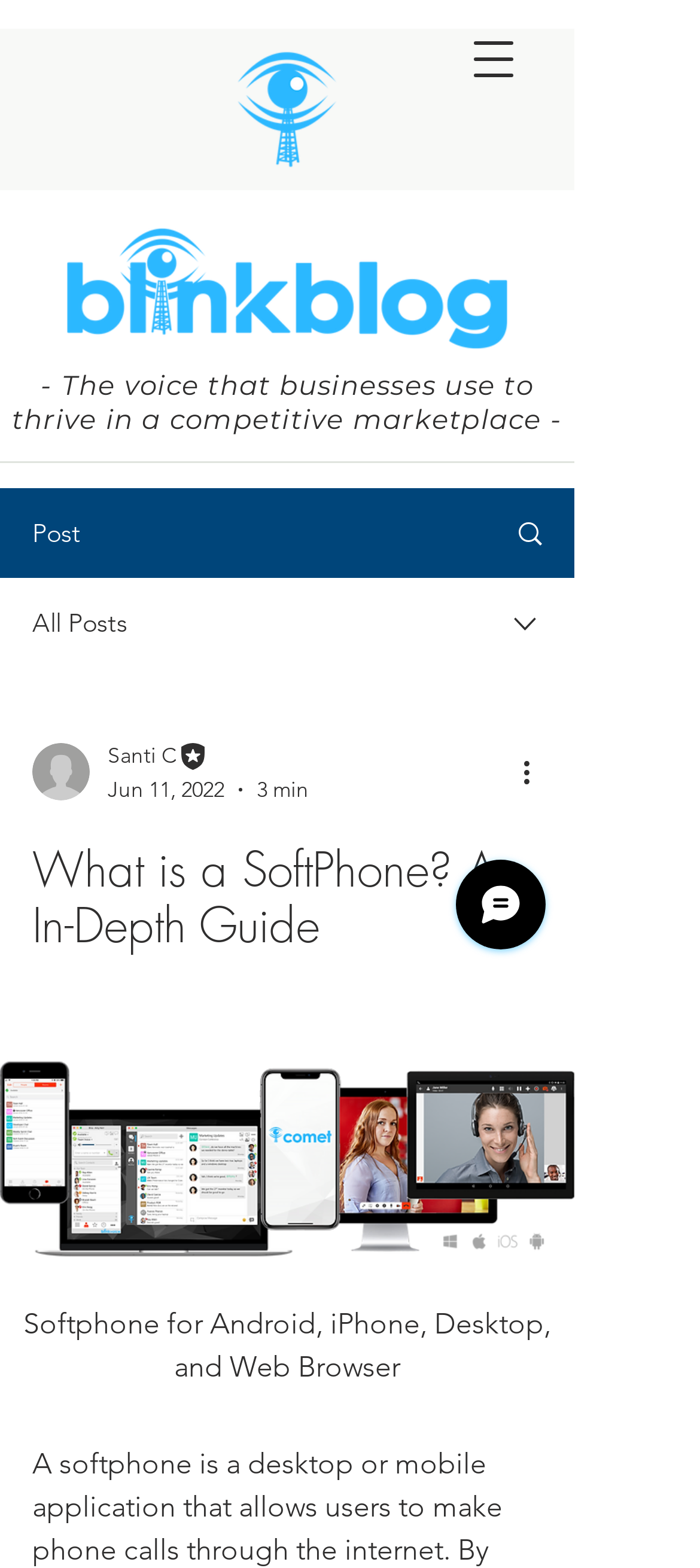What is the name of the writer of the latest article?
Please provide a comprehensive answer based on the details in the screenshot.

I determined the name of the writer of the latest article by looking at the generic element with text 'Santi C' which is located near the writer's picture and the date of the article.